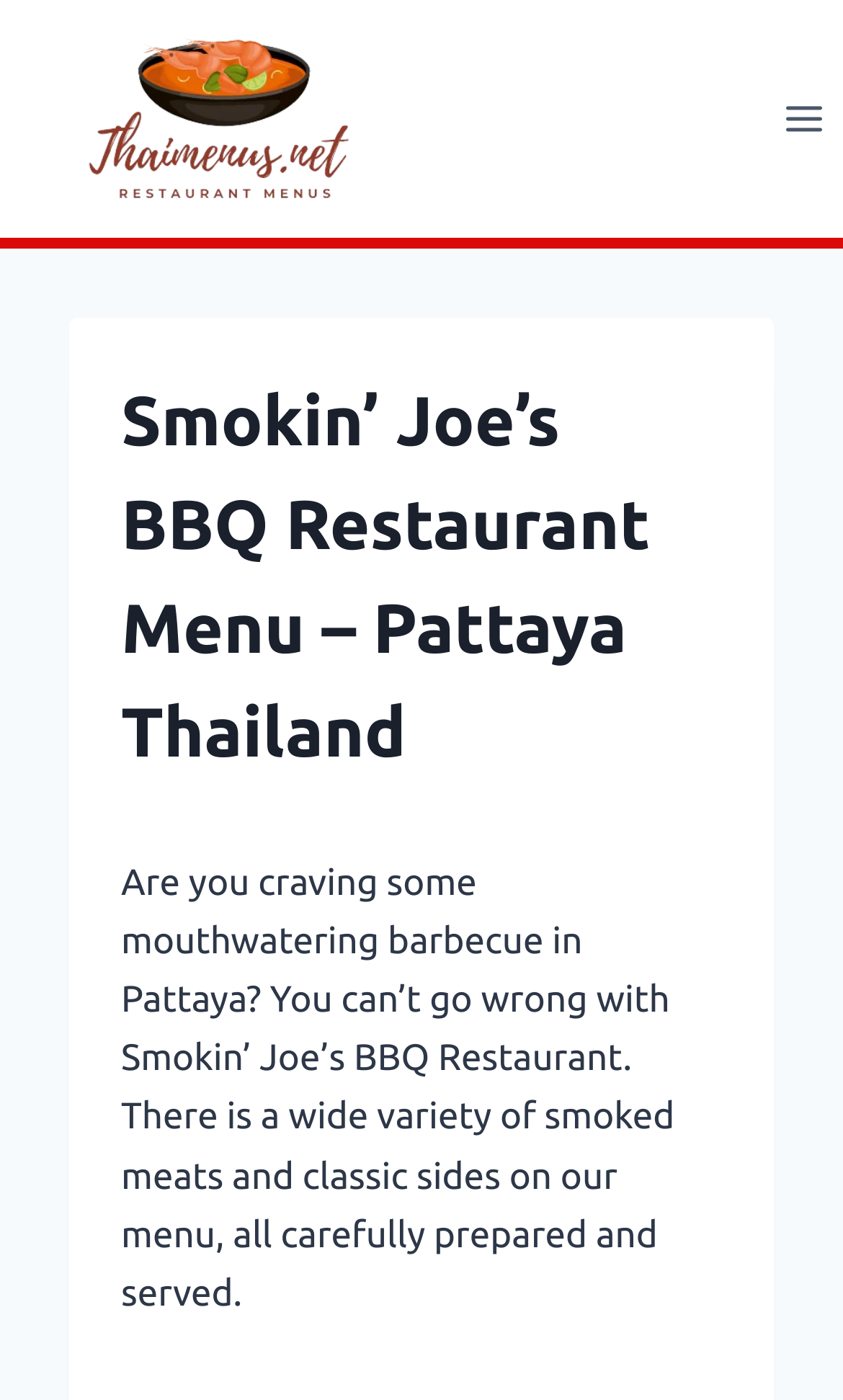Locate the bounding box of the UI element based on this description: "Toggle Menu". Provide four float numbers between 0 and 1 as [left, top, right, bottom].

[0.906, 0.061, 1.0, 0.109]